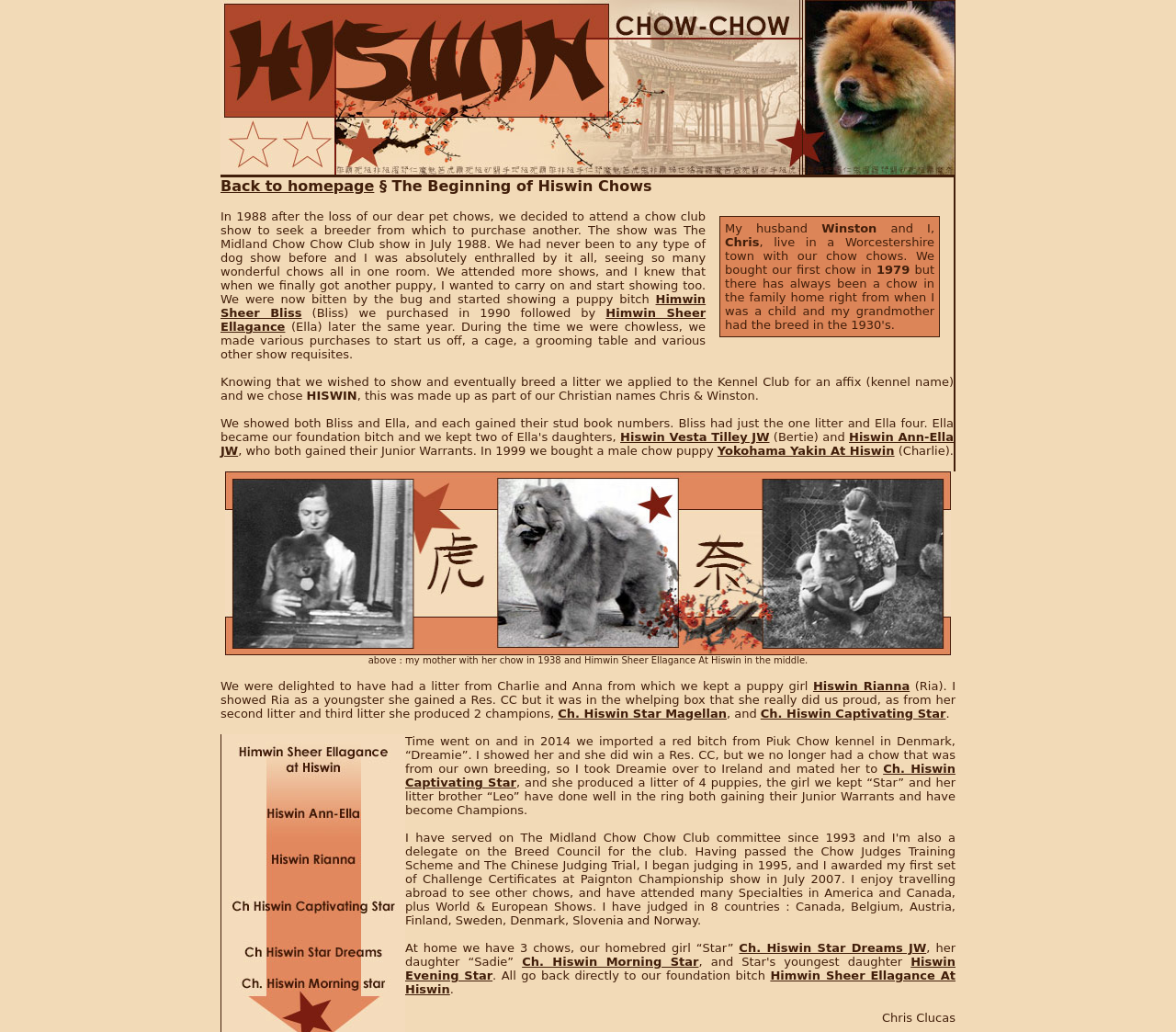Please identify the bounding box coordinates of the clickable area that will allow you to execute the instruction: "Click the 'Back to homepage' link".

[0.188, 0.172, 0.318, 0.189]